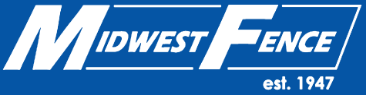What is the dominant color of the logo's background?
Look at the screenshot and give a one-word or phrase answer.

blue